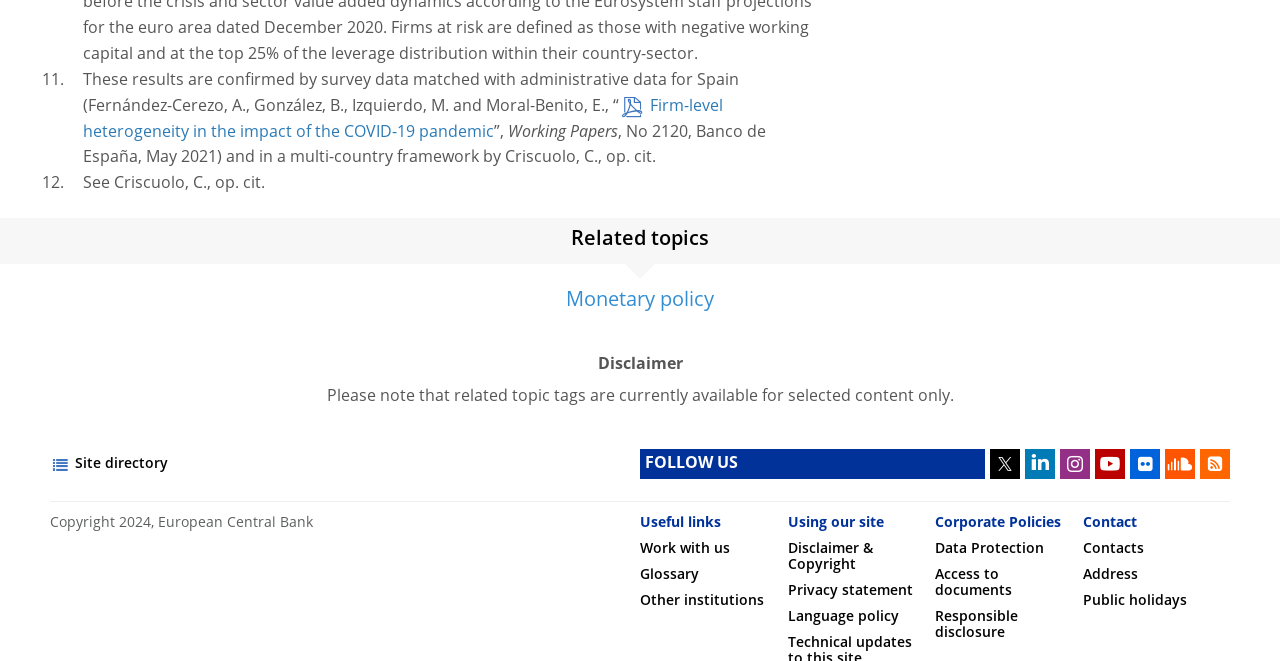Please specify the bounding box coordinates in the format (top-left x, top-left y, bottom-right x, bottom-right y), with all values as floating point numbers between 0 and 1. Identify the bounding box of the UI element described by: Contacts

[0.846, 0.82, 0.893, 0.841]